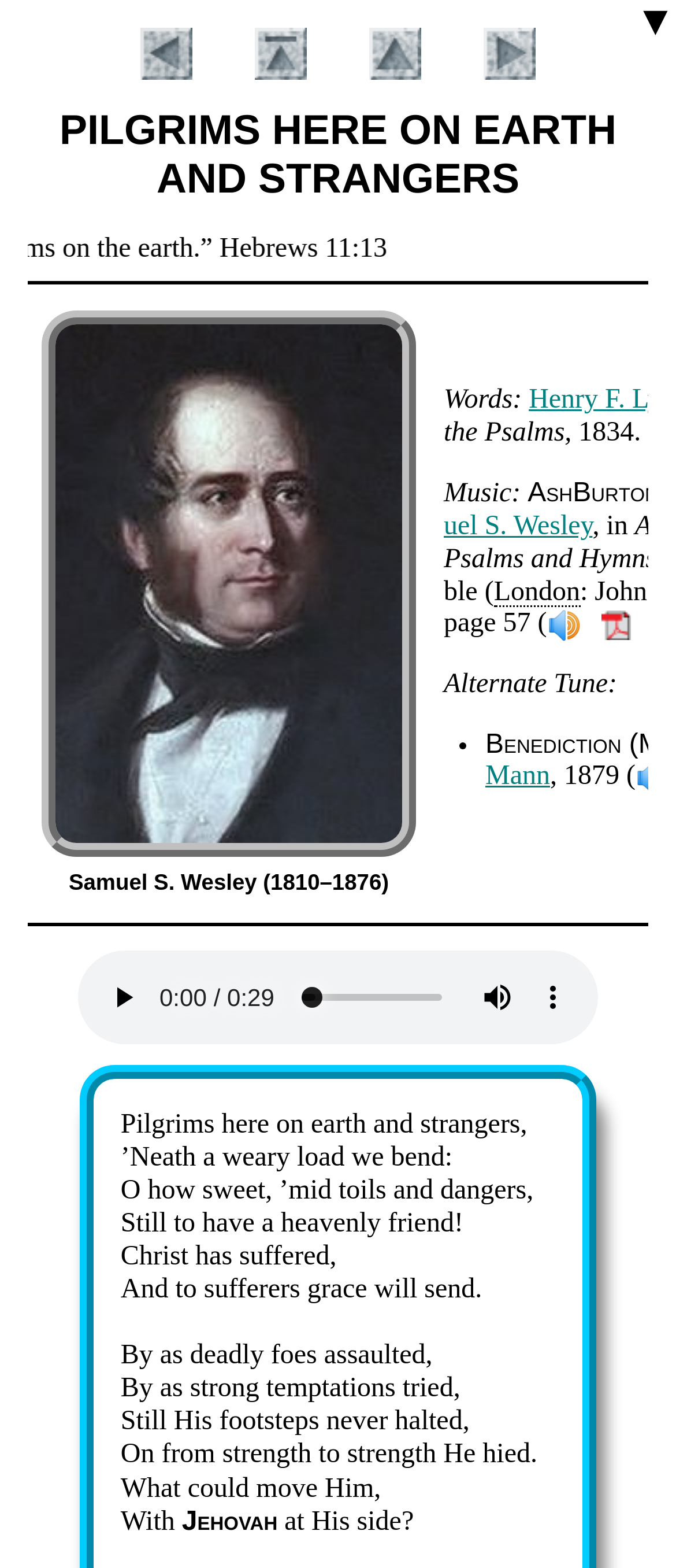Carefully observe the image and respond to the question with a detailed answer:
Who wrote the words of the hymn?

The answer can be found in the section 'Words: Henry Lyte, 1834. Music: Samuel Wesley, 1864.' which indicates that Henry Lyte wrote the words of the hymn.